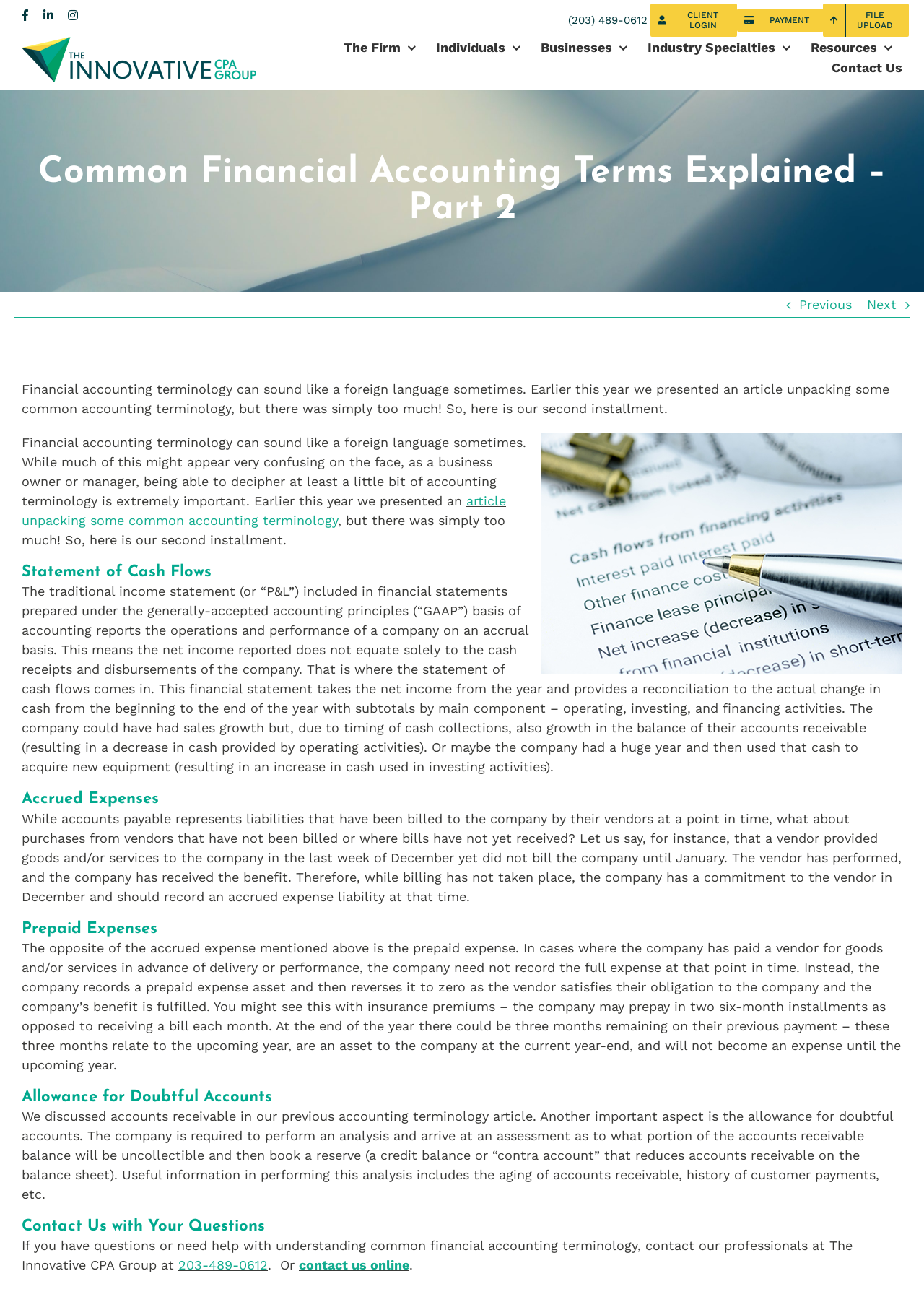Please identify the bounding box coordinates of the region to click in order to complete the task: "Check news". The coordinates must be four float numbers between 0 and 1, specified as [left, top, right, bottom].

None